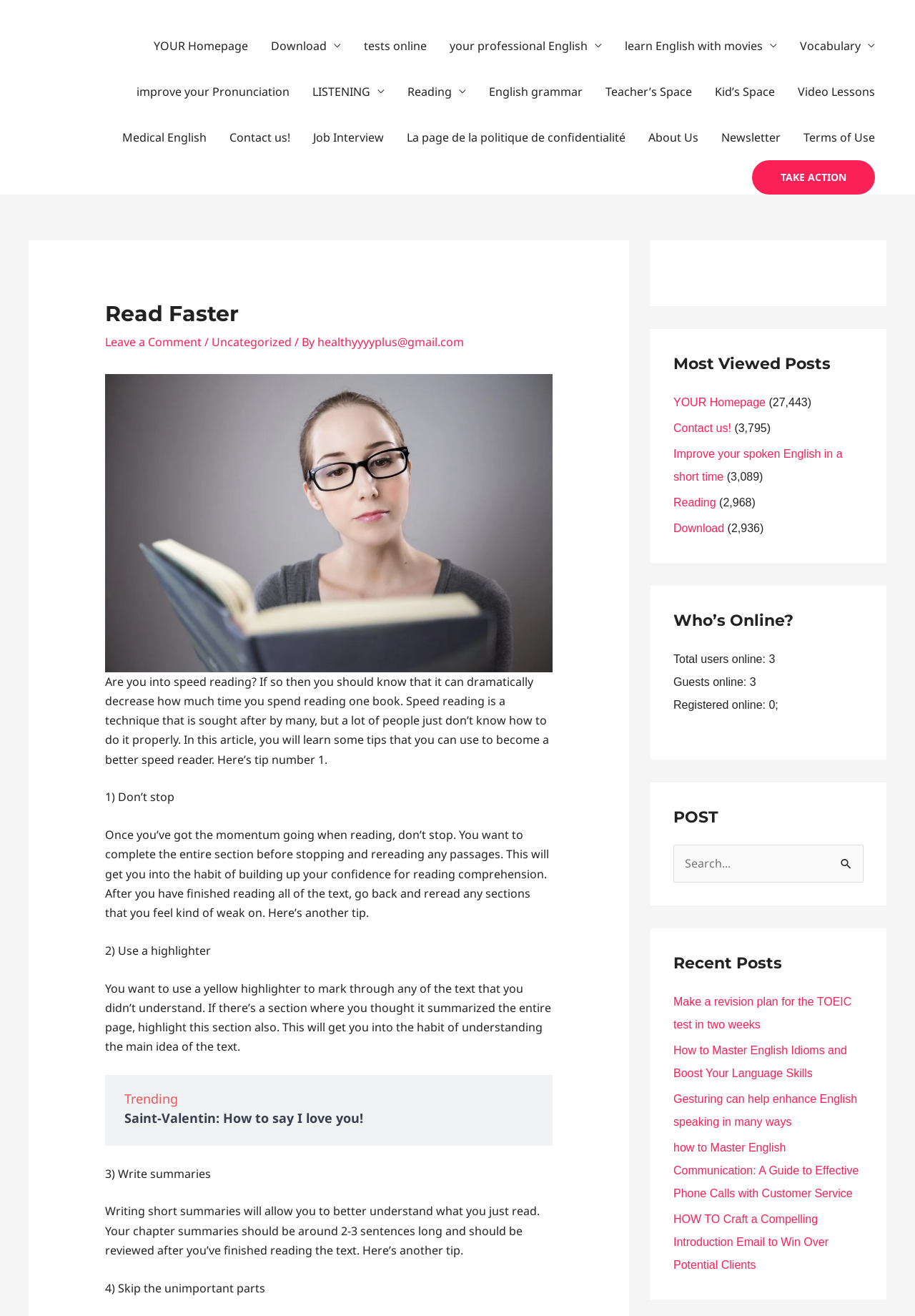What is the main topic of this webpage?
Using the image as a reference, give a one-word or short phrase answer.

English vocabulary